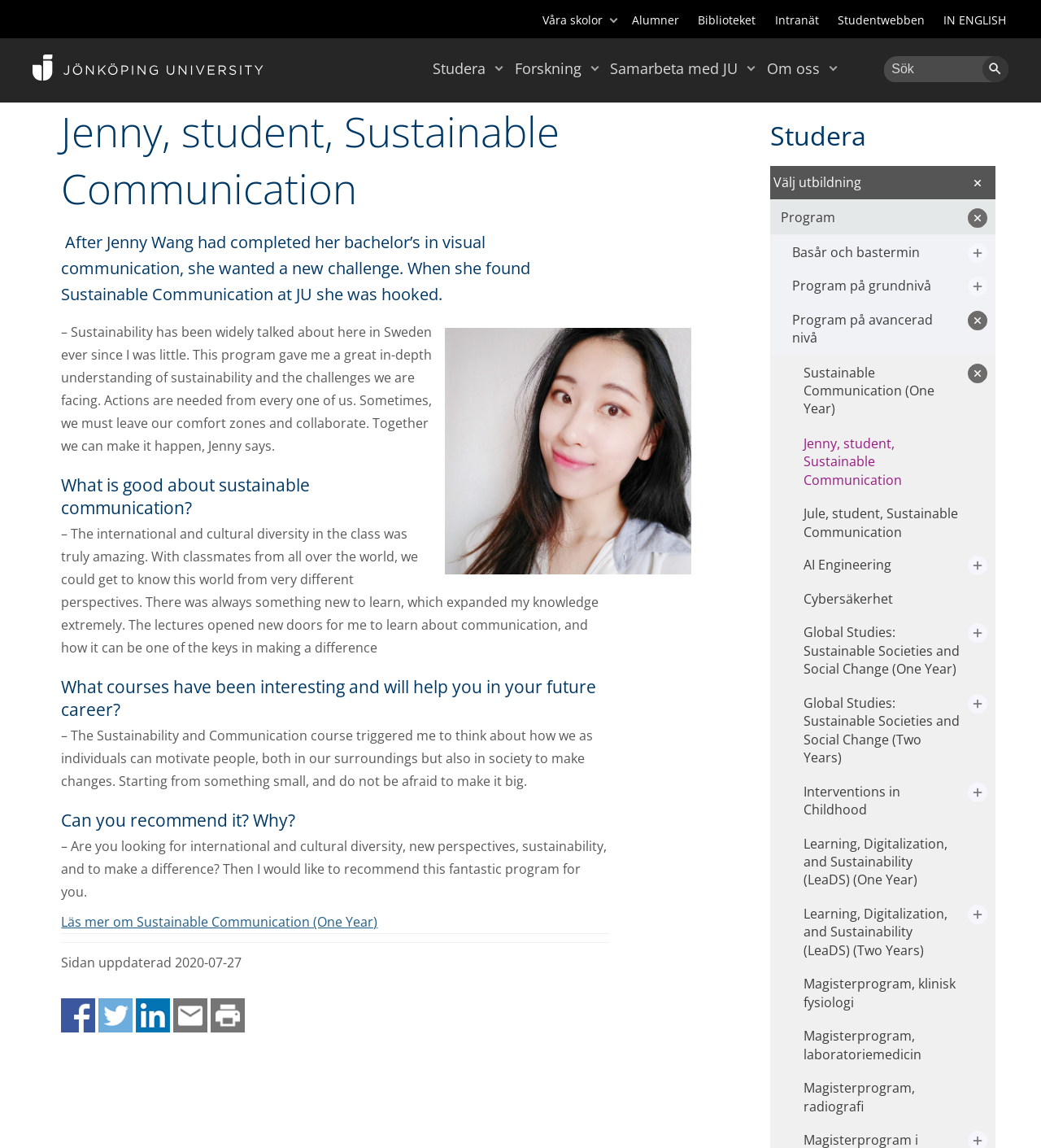Can you specify the bounding box coordinates of the area that needs to be clicked to fulfill the following instruction: "Search for a keyword"?

[0.849, 0.052, 0.933, 0.072]